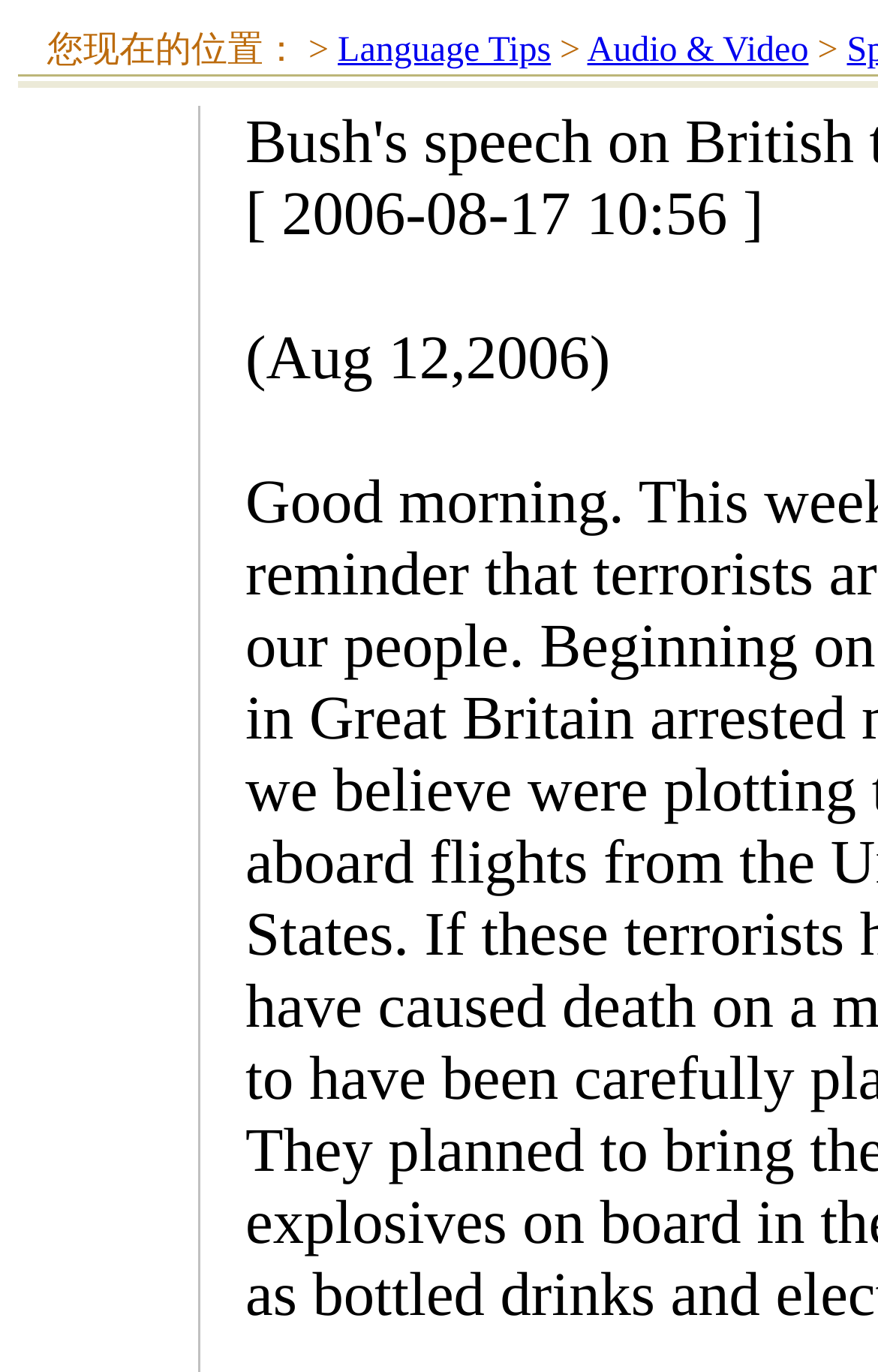Please determine the bounding box coordinates for the UI element described as: "Language Tips".

[0.385, 0.023, 0.627, 0.051]